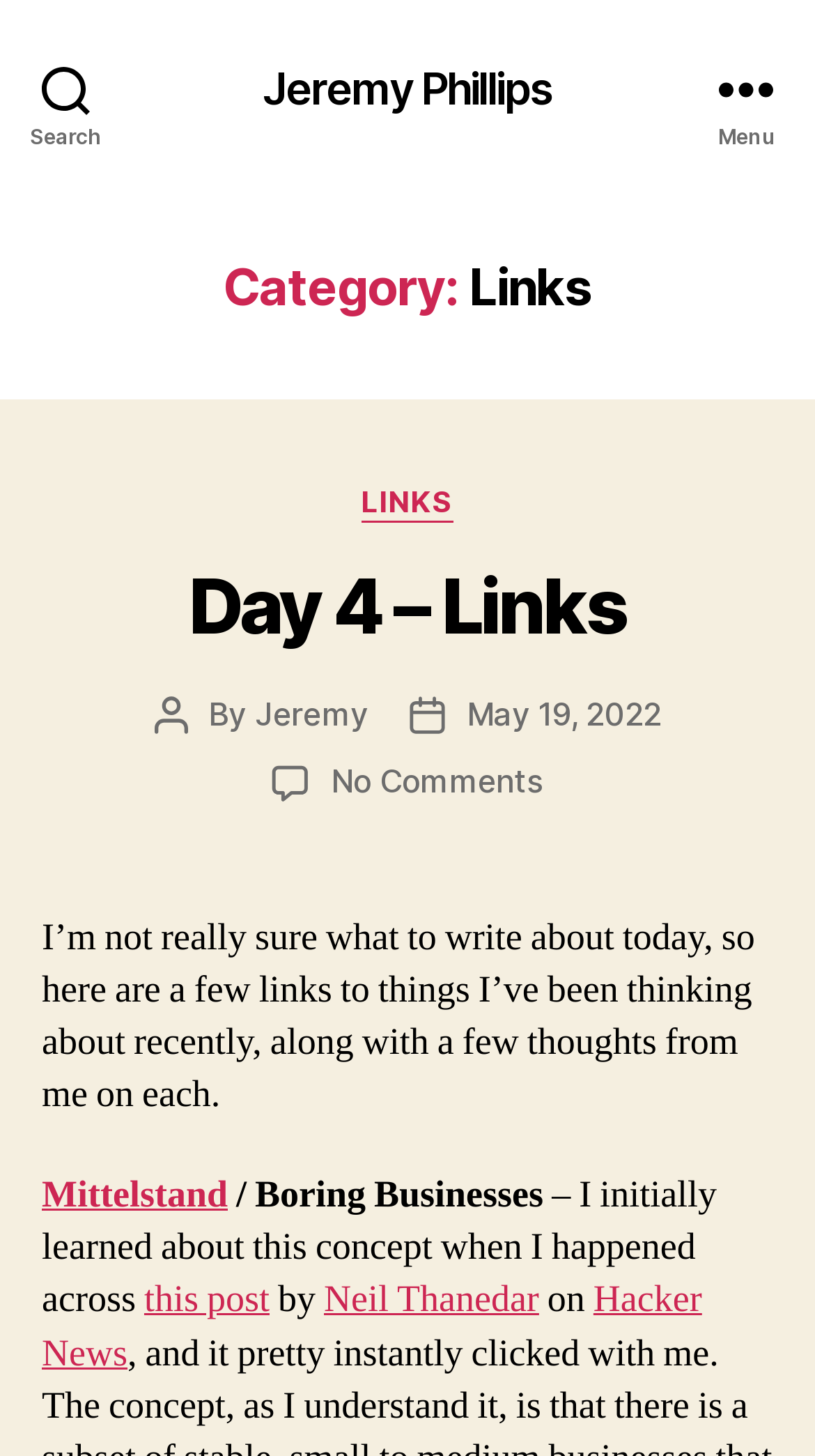What is the post date?
Please provide a comprehensive answer based on the details in the screenshot.

The post date can be determined by looking at the link 'May 19, 2022' which is adjacent to the StaticText 'Post date'.